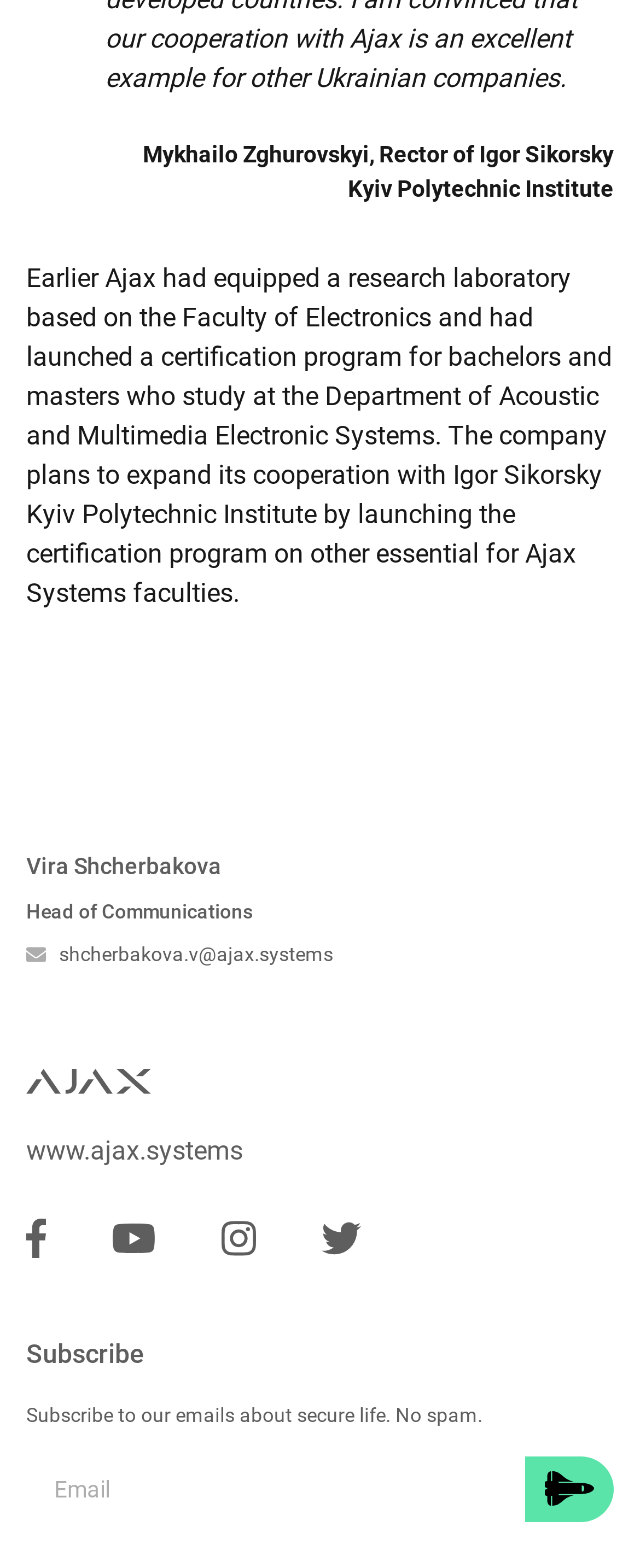Use a single word or phrase to answer the question:
What is the position of Vira Shcherbakova?

Head of Communications